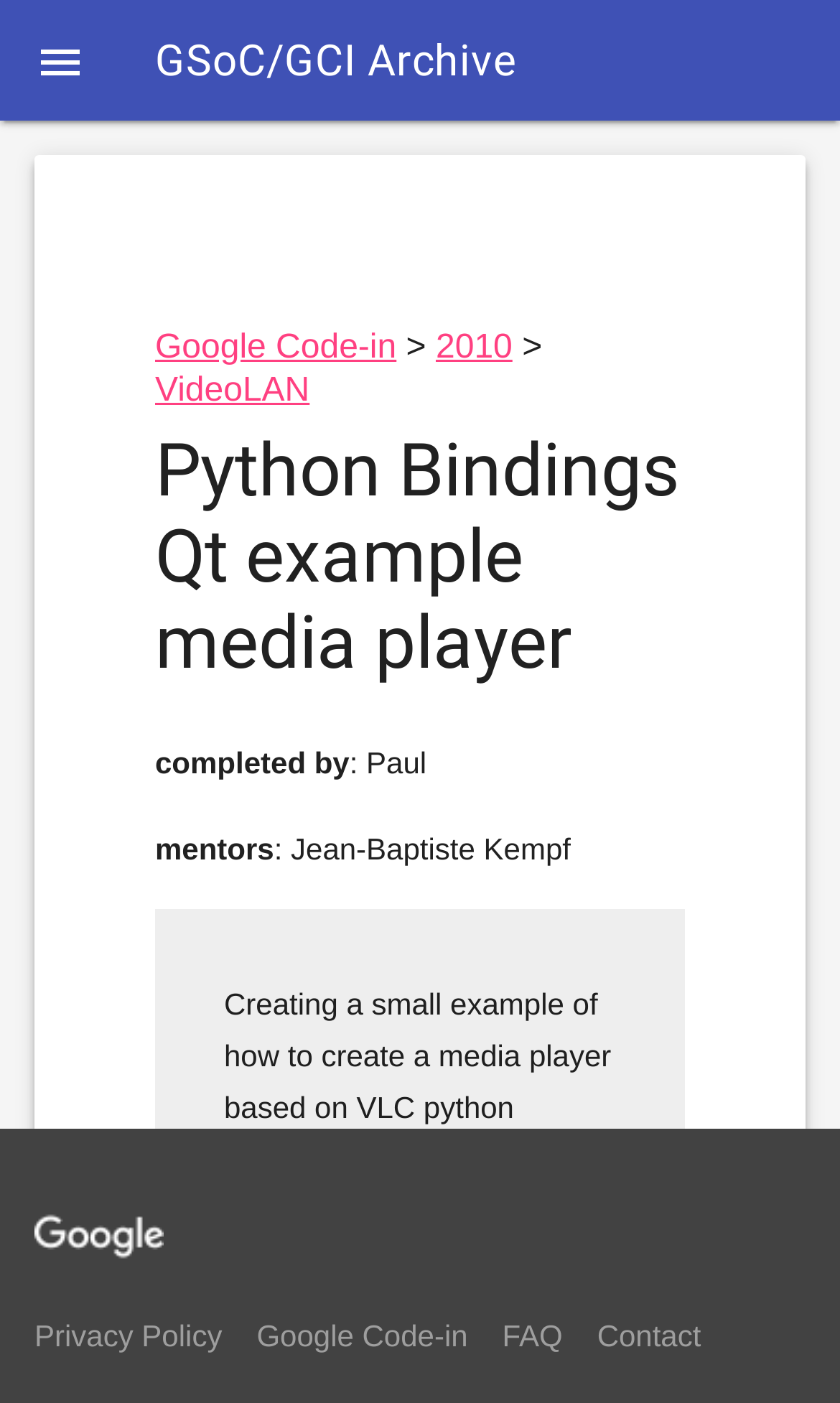What is the name of the person who completed the task?
Using the image as a reference, answer the question with a short word or phrase.

Paul